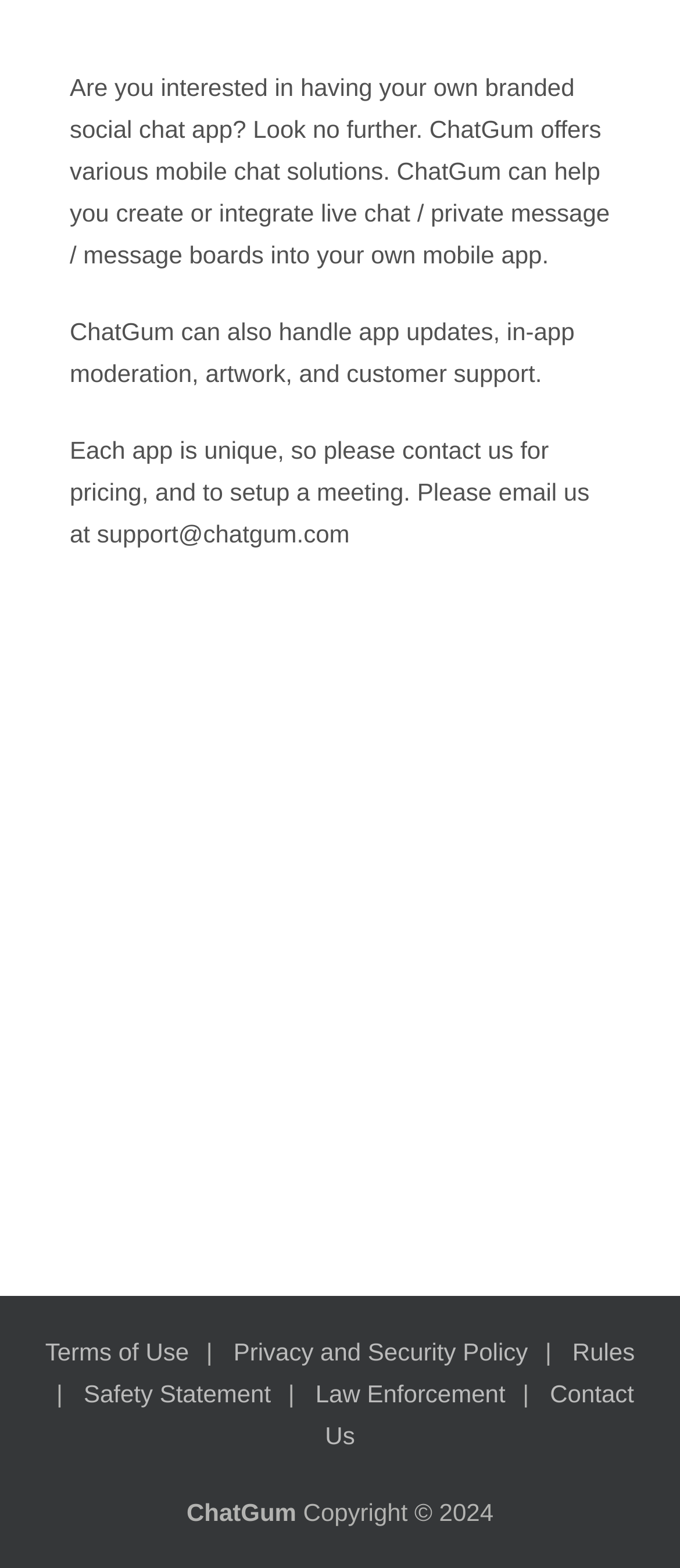Identify the bounding box coordinates for the UI element mentioned here: "Testimonials". Provide the coordinates as four float values between 0 and 1, i.e., [left, top, right, bottom].

None